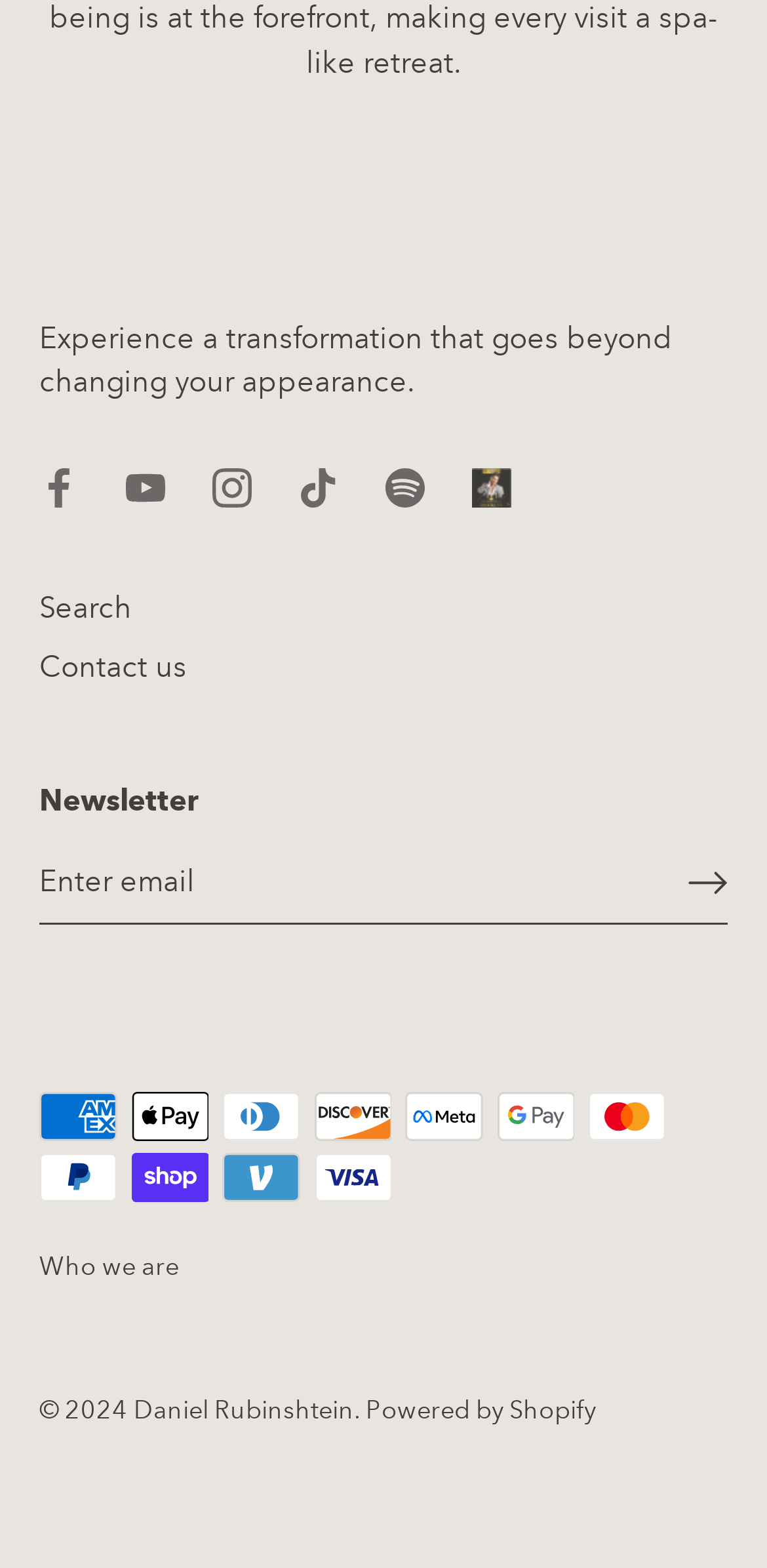Please reply to the following question with a single word or a short phrase:
How many social media links are there?

4